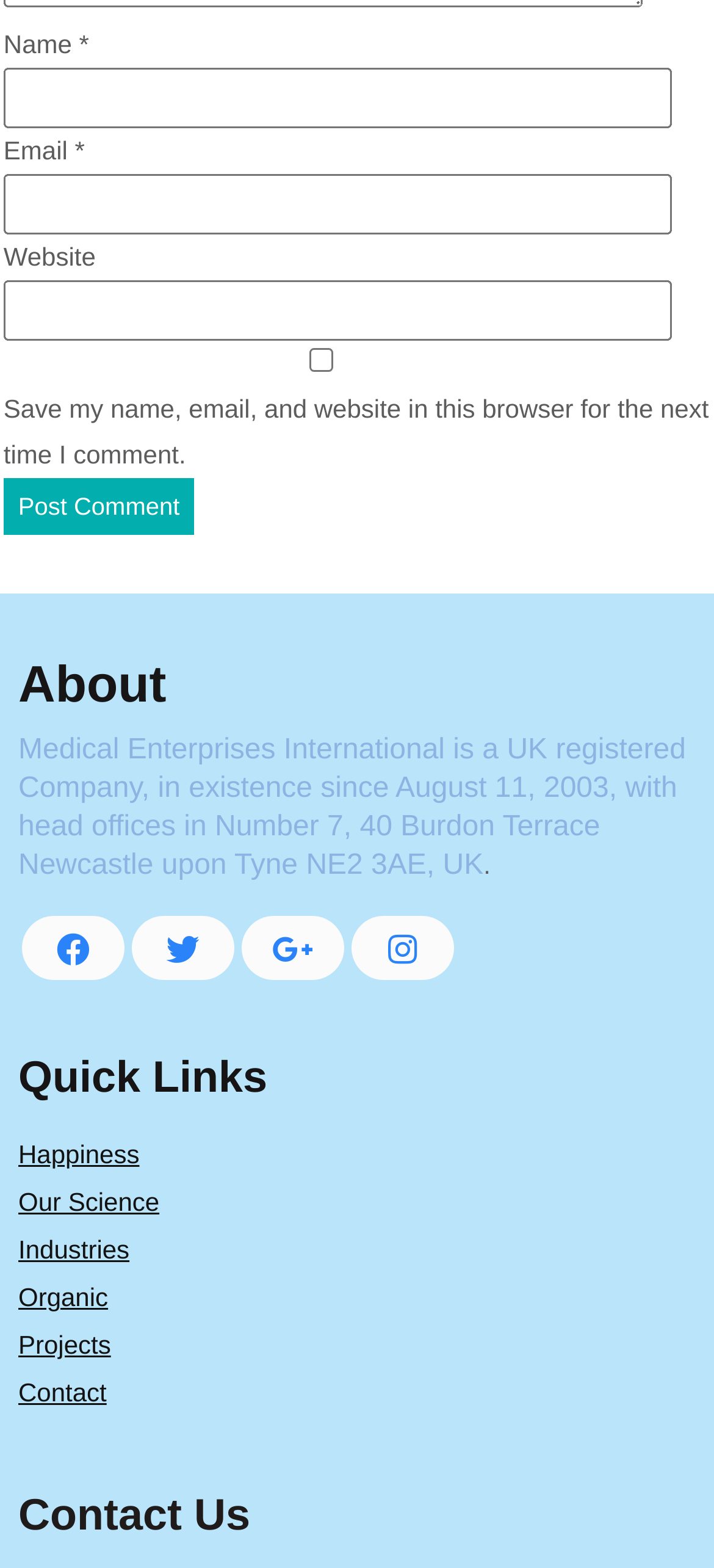Please reply to the following question with a single word or a short phrase:
What is the address of the company?

Number 7, 40 Burdon Terrace Newcastle upon Tyne NE2 3AE, UK